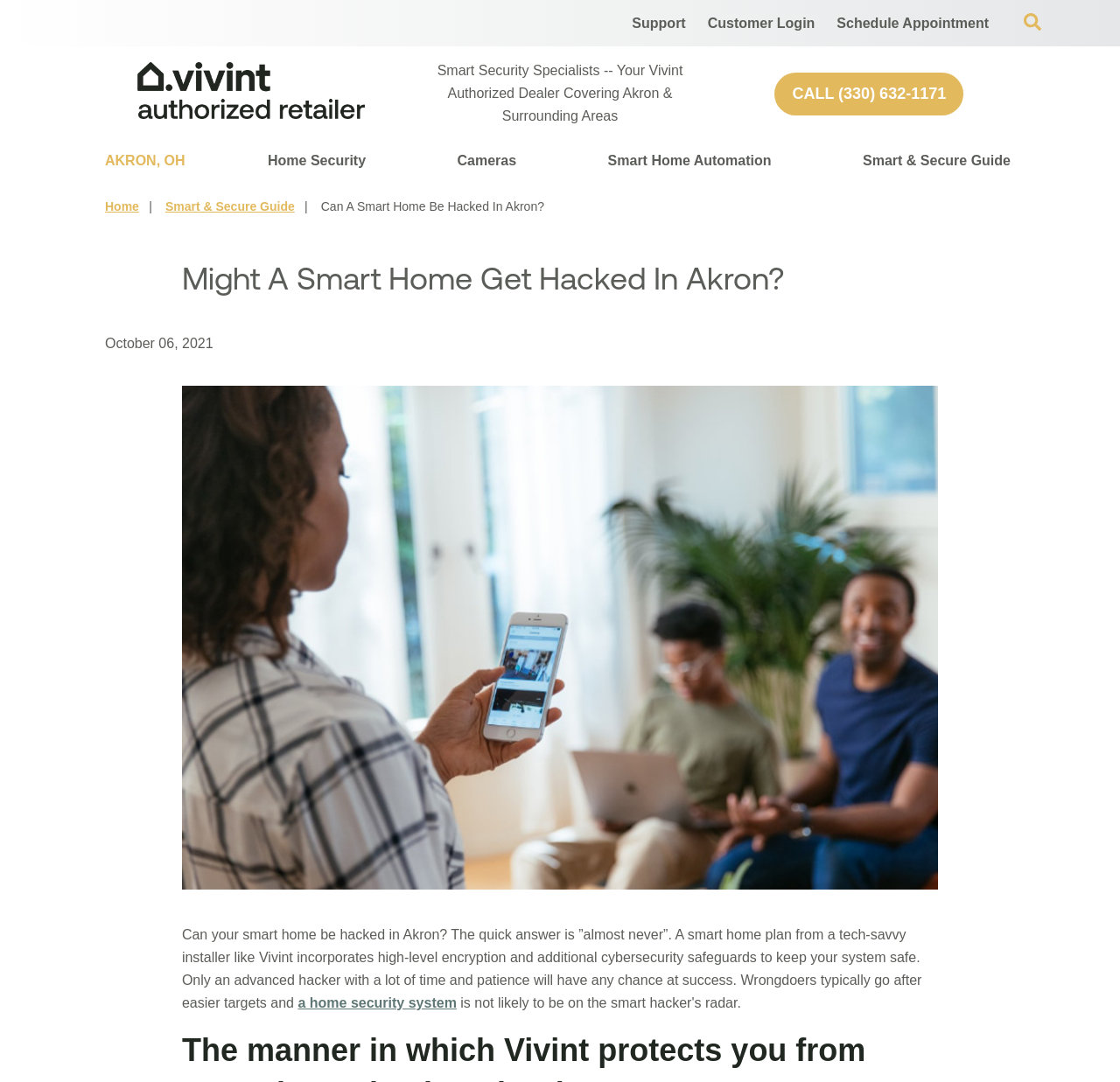Determine the bounding box for the described UI element: "CALL (330) 632-1171".

[0.692, 0.067, 0.86, 0.106]